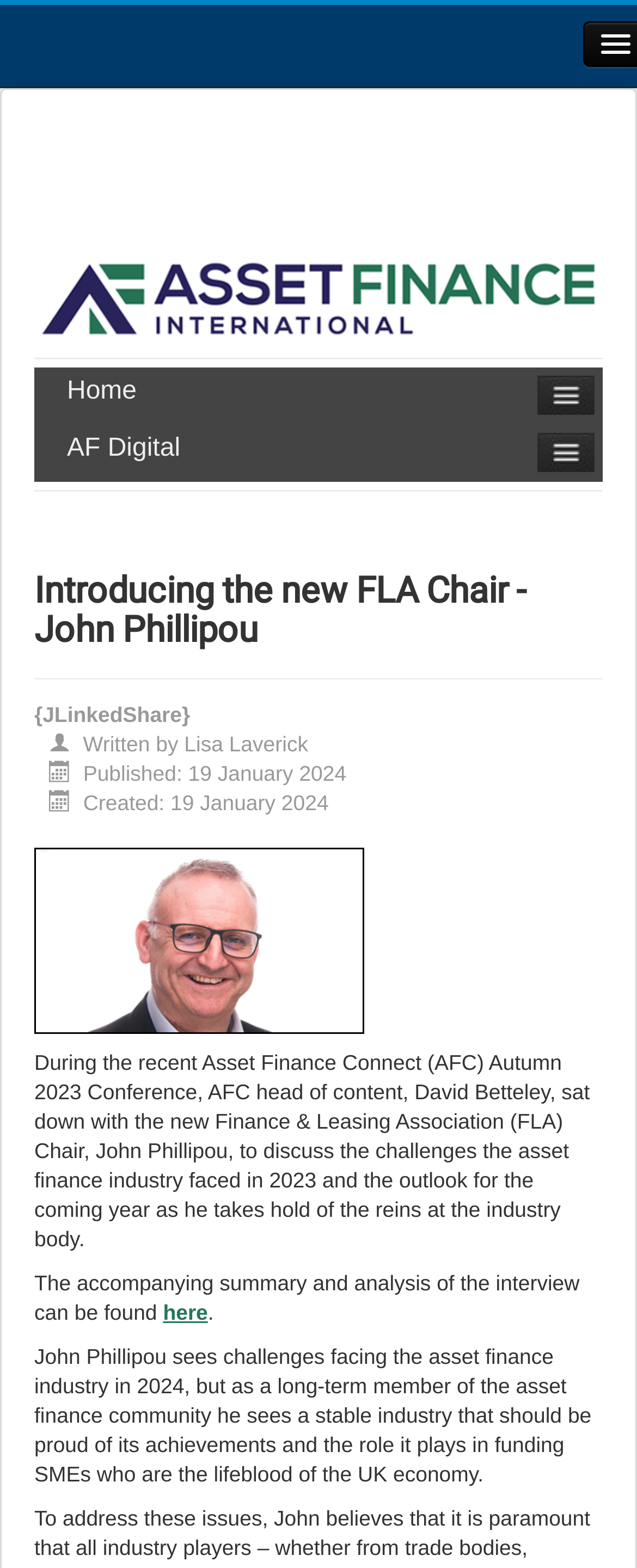Explain the features and main sections of the webpage comprehensively.

The webpage appears to be an article or news page, with a prominent heading "Introducing the new FLA Chair - John Phillipou" at the top. Below the heading, there is a description list with three sections. The first section has a linked text "Written by" followed by the author's name "Lisa Laverick". The second section displays the publication date "19 January 2024", and the third section shows the creation date, also "19 January 2024".

To the left of the description list, there is an image of John Phillipou, the new FLA Chair. Below the image, there is a lengthy paragraph of text that summarizes an interview between David Betteley, the head of content at Asset Finance Connect, and John Phillipou. The text discusses the challenges faced by the asset finance industry in 2023 and the outlook for the coming year.

Further down the page, there is a sentence that mentions a summary and analysis of the interview, followed by a link to access it. The final paragraph on the page is a quote from John Phillipou, where he shares his views on the asset finance industry in 2024.

At the top-left corner of the page, there is a link to "Asset Finance International" accompanied by an image, and a navigation menu with options like "Home" and "AF Digital".